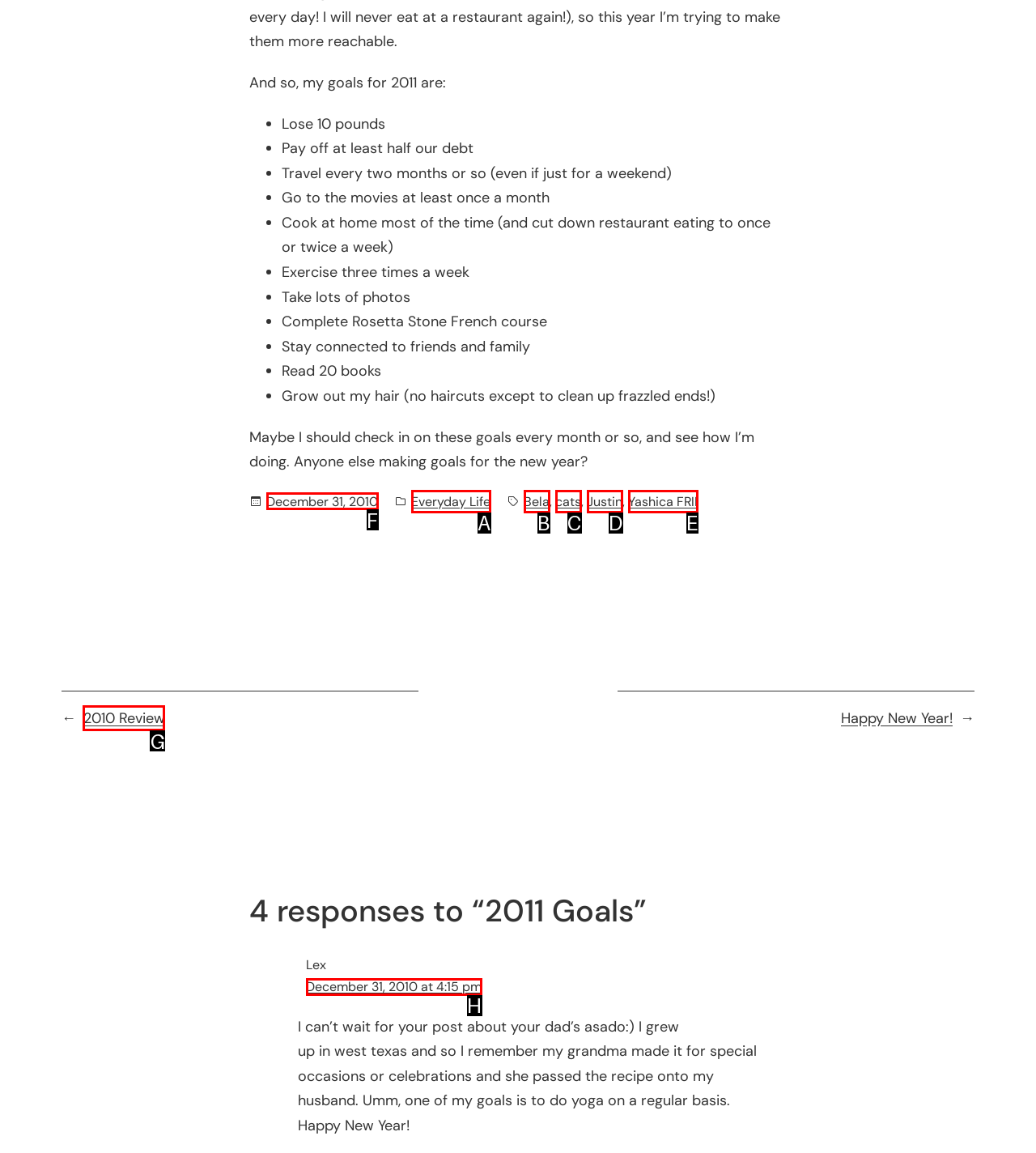Select the appropriate HTML element that needs to be clicked to finish the task: Click on '2010 Review'
Reply with the letter of the chosen option.

G